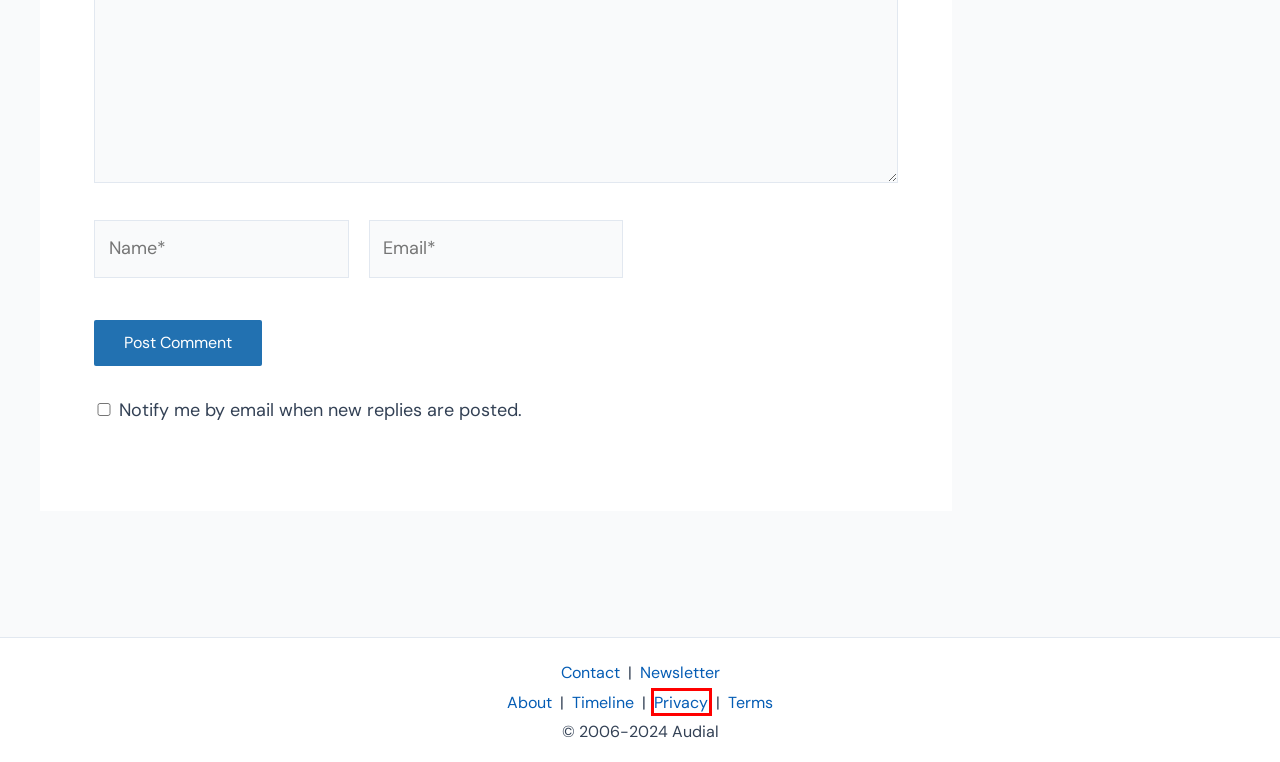Review the screenshot of a webpage containing a red bounding box around an element. Select the description that best matches the new webpage after clicking the highlighted element. The options are:
A. Terms and conditions - Audial
B. Technical - Audial
C. Timeline - Audial
D. Newsletter - Audial
E. About - Audial
F. Privacy policy - Audial
G. Projects - Audial
H. Pedja - Audial

F